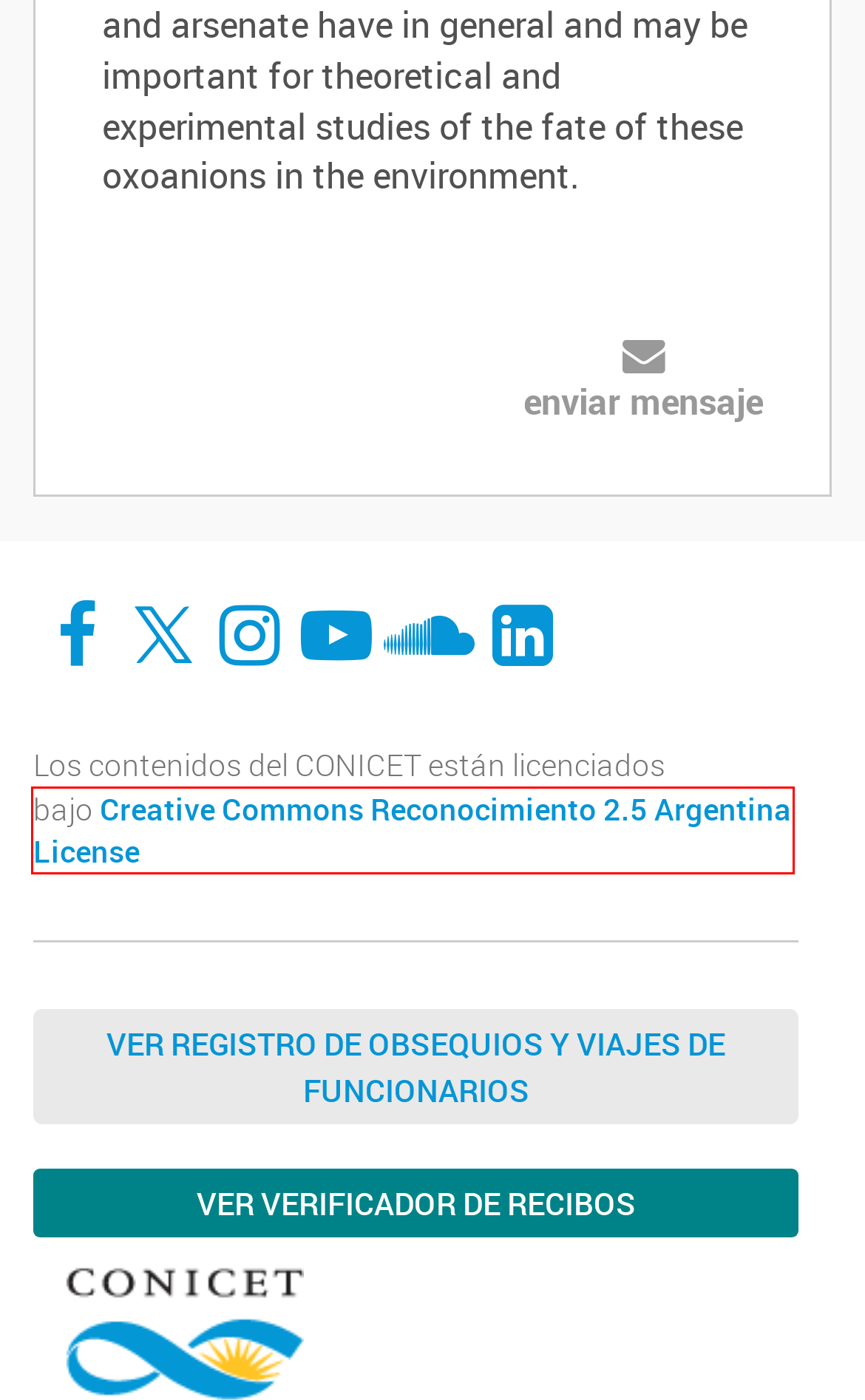You have a screenshot of a webpage with a red bounding box around an element. Identify the webpage description that best fits the new page that appears after clicking the selected element in the red bounding box. Here are the candidates:
A. Registro de obsequios y viajes | Argentina.gob.ar
B. CC BY 2.5 AR Deed | Atribución 2.5 Argentina
 | Creative Commons
C. Web Accesible | CONICET
D. Página principal de los Servicios de Intranet del Conicet
E. CONICET | Organismo dedicado a la promoción de la ciencia y la tecnología en la Argentina.
F. CONICET | CONICET is the main agency that fosters science and technology in Argentina.
G. Contacto | CONICET
H. Verificador

B